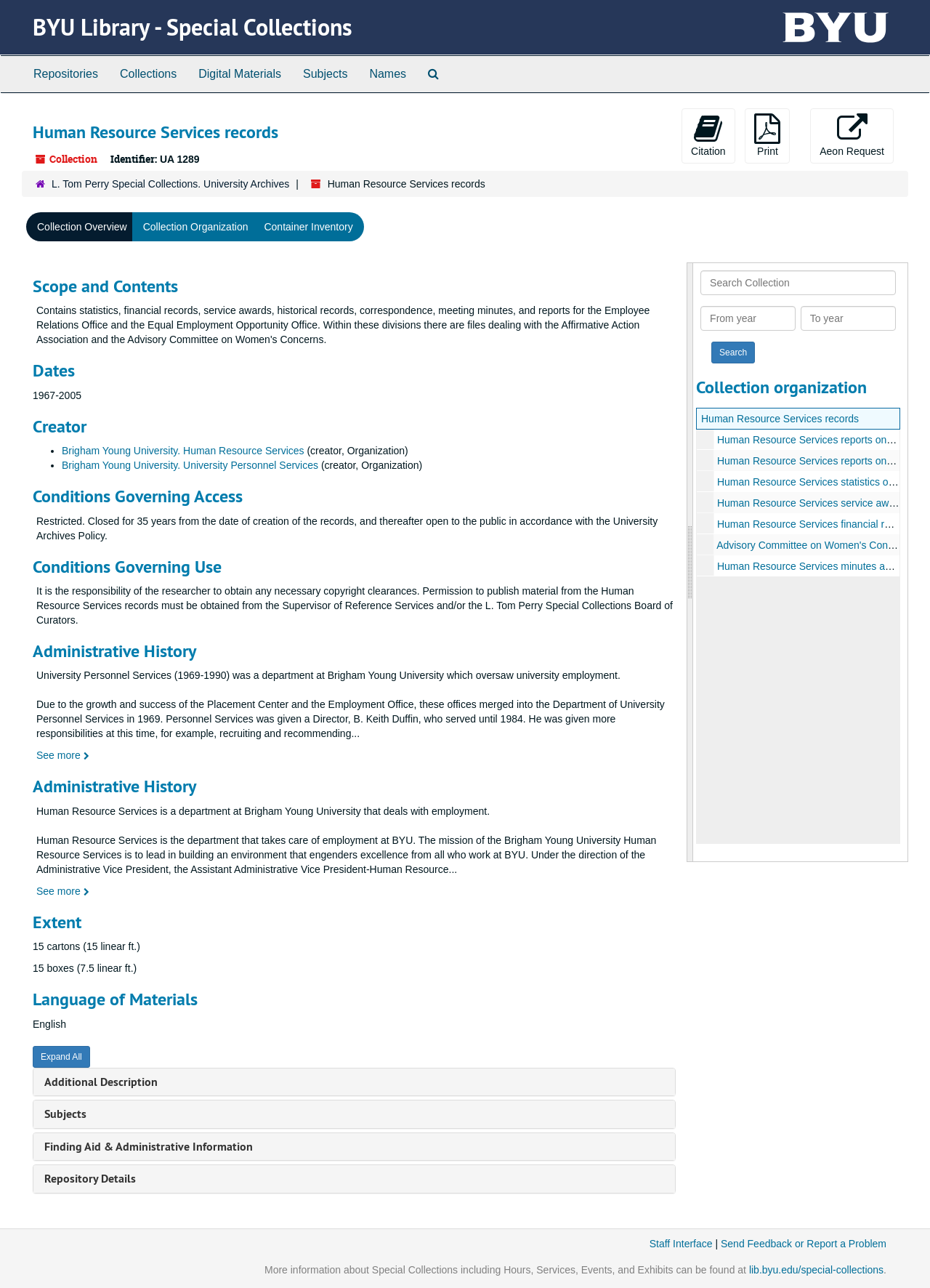What is the date range of the records?
Use the image to give a comprehensive and detailed response to the question.

The date range of the records can be found in the section 'Dates' where it is stated as '1967-2005'.